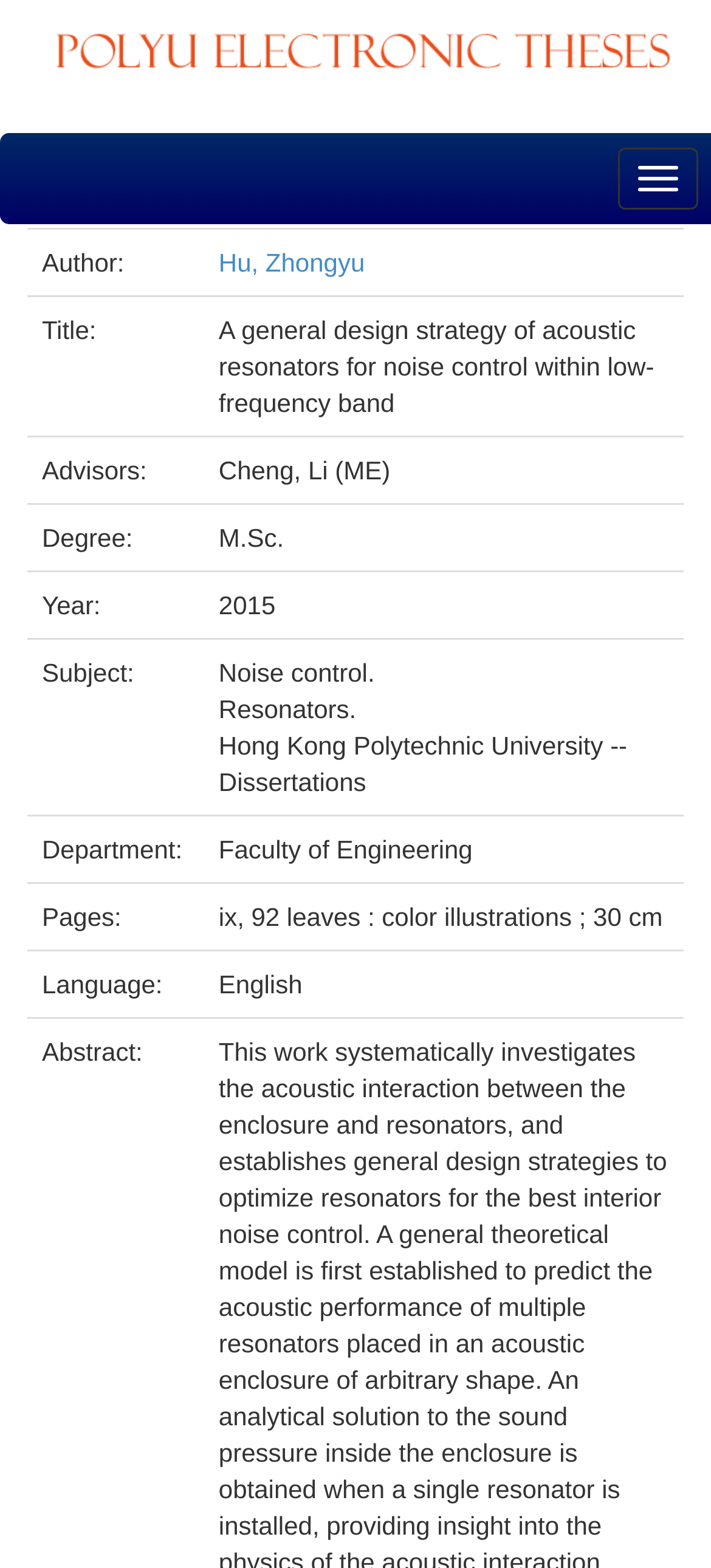Give a full account of the webpage's elements and their arrangement.

The webpage is about a thesis titled "A general design strategy of acoustic resonators for noise control within low-frequency band" from PolyU Electronic Theses. At the top, there is a link and an image, taking up most of the width. Below them, there is a button on the right side.

The main content is organized in a grid-like structure, with multiple rows and columns. Each row contains two grid cells, with the left cell displaying a label and the right cell showing the corresponding information. The labels include "Author", "Title", "Advisors", "Degree", "Year", "Subject", "Department", "Pages", and "Language". The information provided includes the author's name, Hu Zhongyu, the title of the thesis, the advisors' names, the degree and year of the thesis, the subject and department, and the number of pages and language of the thesis.

The grid cells are stacked vertically, with each row below the previous one. The entire grid structure is centered on the page, with a small gap between each row. There are no other notable elements on the page besides the link, image, button, and the grid structure.